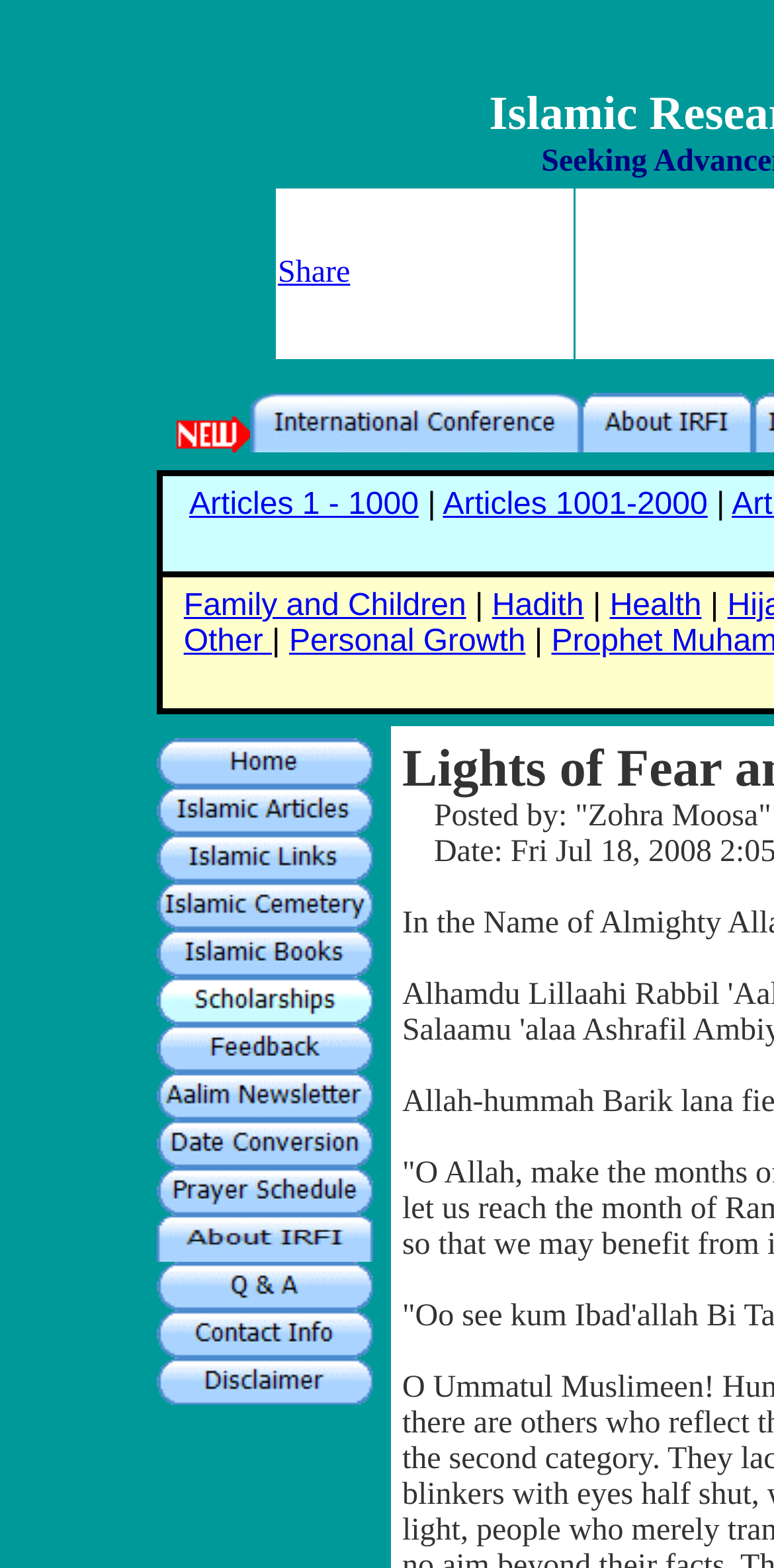Can you give a comprehensive explanation to the question given the content of the image?
How many links are in the top navigation bar?

I examined the top navigation bar and counted the number of links. There are three links: 'Share', 'International Conference', and 'About IRFI'.